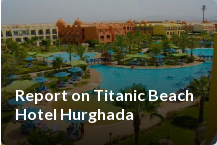Respond to the question with just a single word or phrase: 
What is the purpose of the lounge chairs?

Relaxation